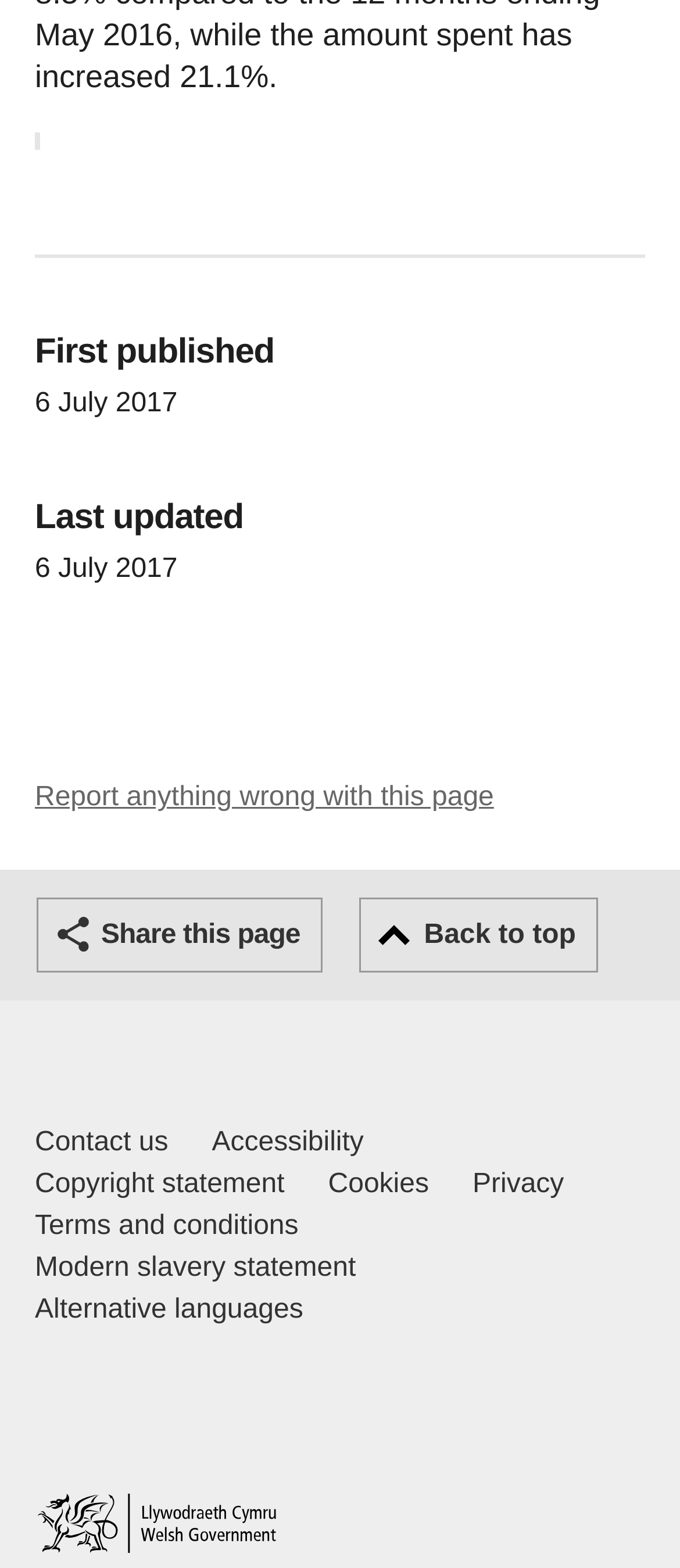Specify the bounding box coordinates for the region that must be clicked to perform the given instruction: "Share this page".

[0.054, 0.572, 0.475, 0.62]